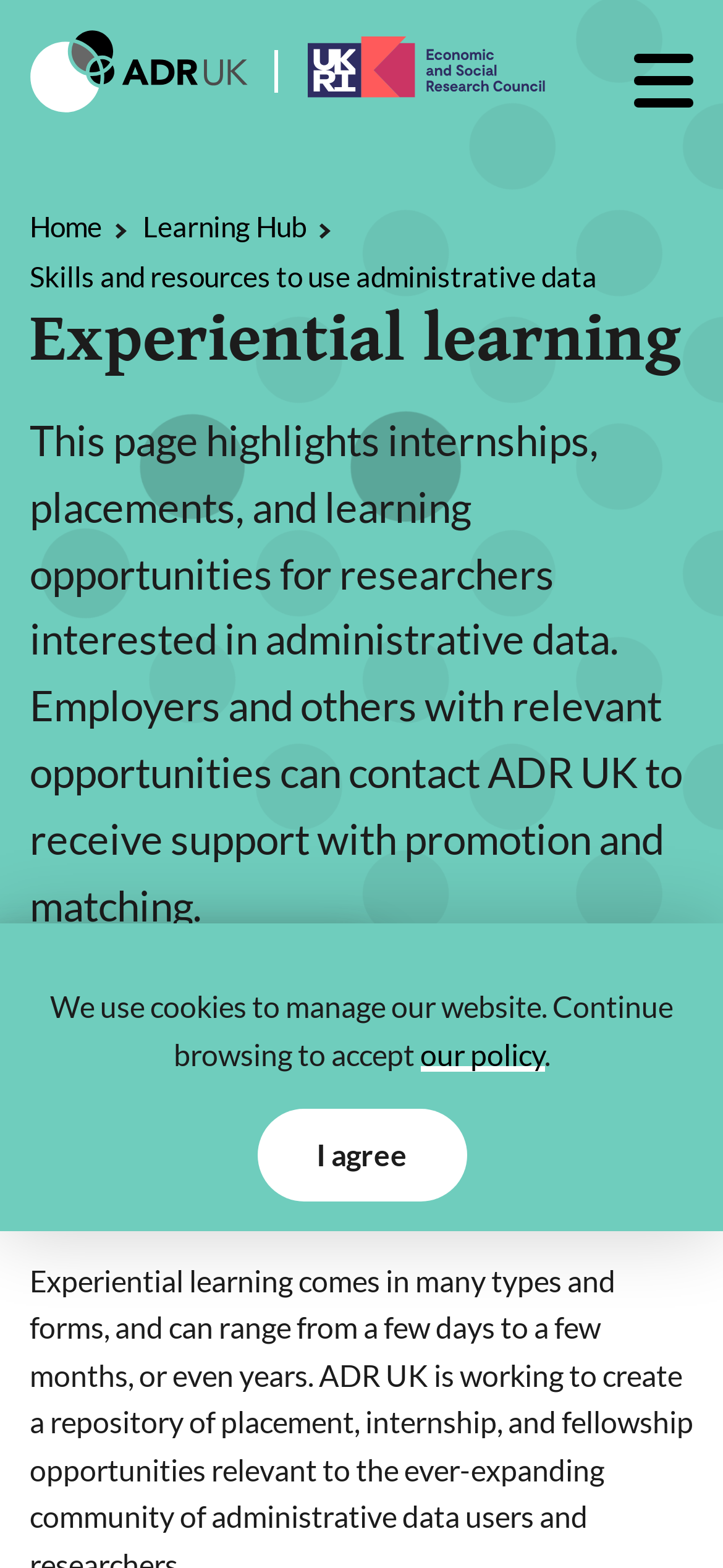Given the description of the UI element: "Public engagement in practice", predict the bounding box coordinates in the form of [left, top, right, bottom], with each value being a float between 0 and 1.

[0.041, 0.776, 0.959, 0.842]